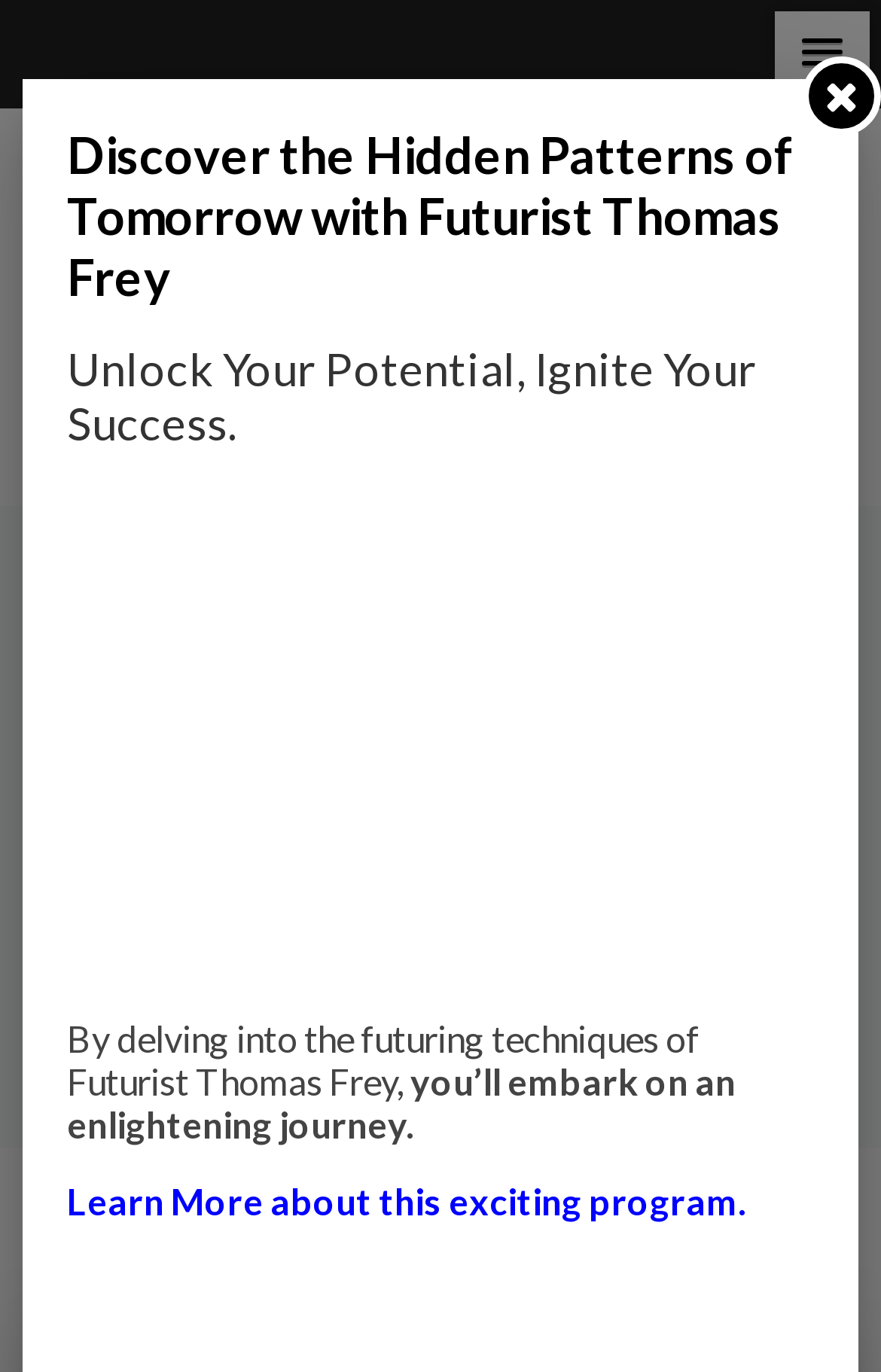What is the purpose of the program mentioned?
Give a comprehensive and detailed explanation for the question.

The webpage mentions a program that involves delving into the futuring techniques of Thomas Frey, and the outcome of this program is described as an 'enlightening journey', which implies that the purpose of the program is to provide a learning experience.